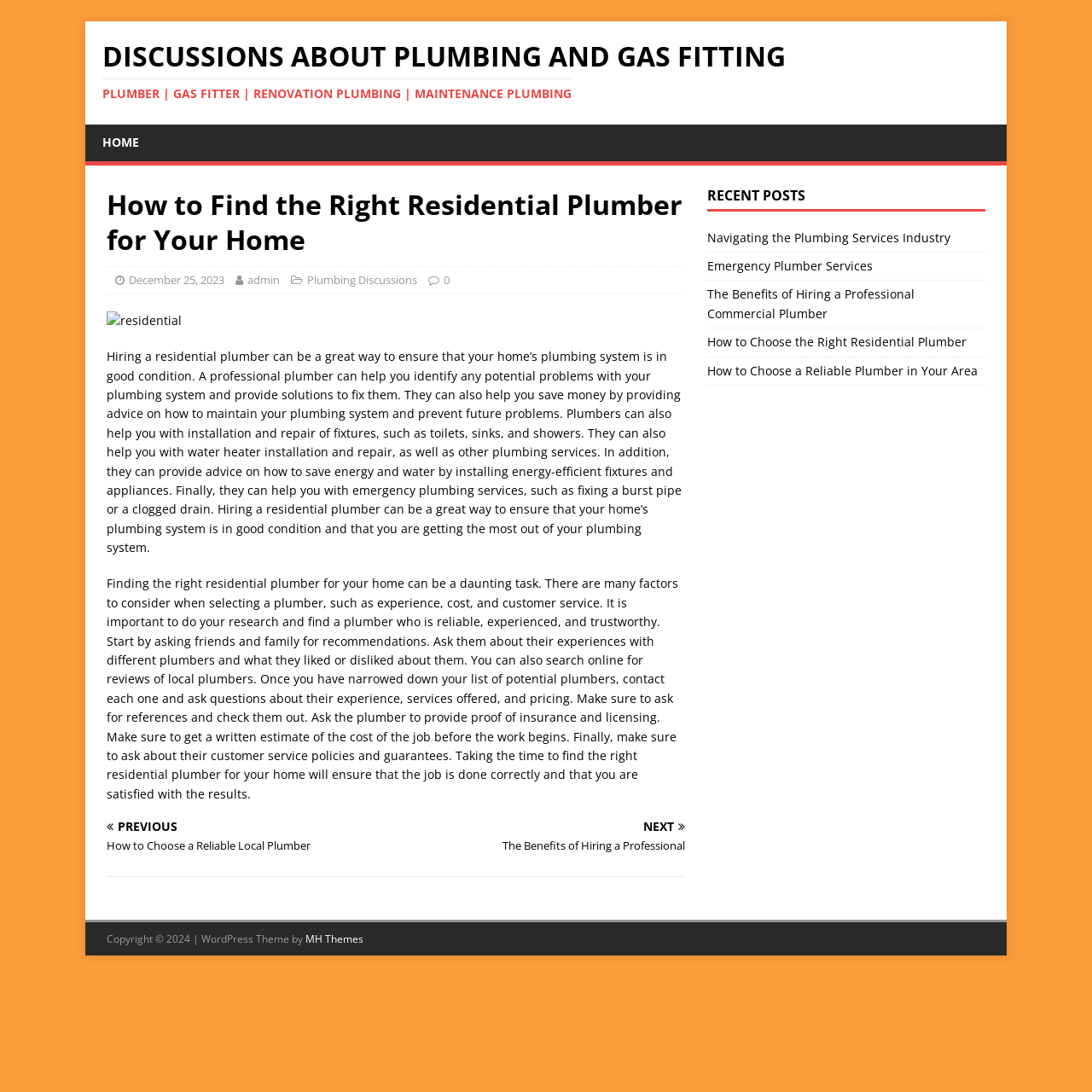What is the main topic of this webpage?
Look at the image and respond with a one-word or short phrase answer.

Residential Plumber